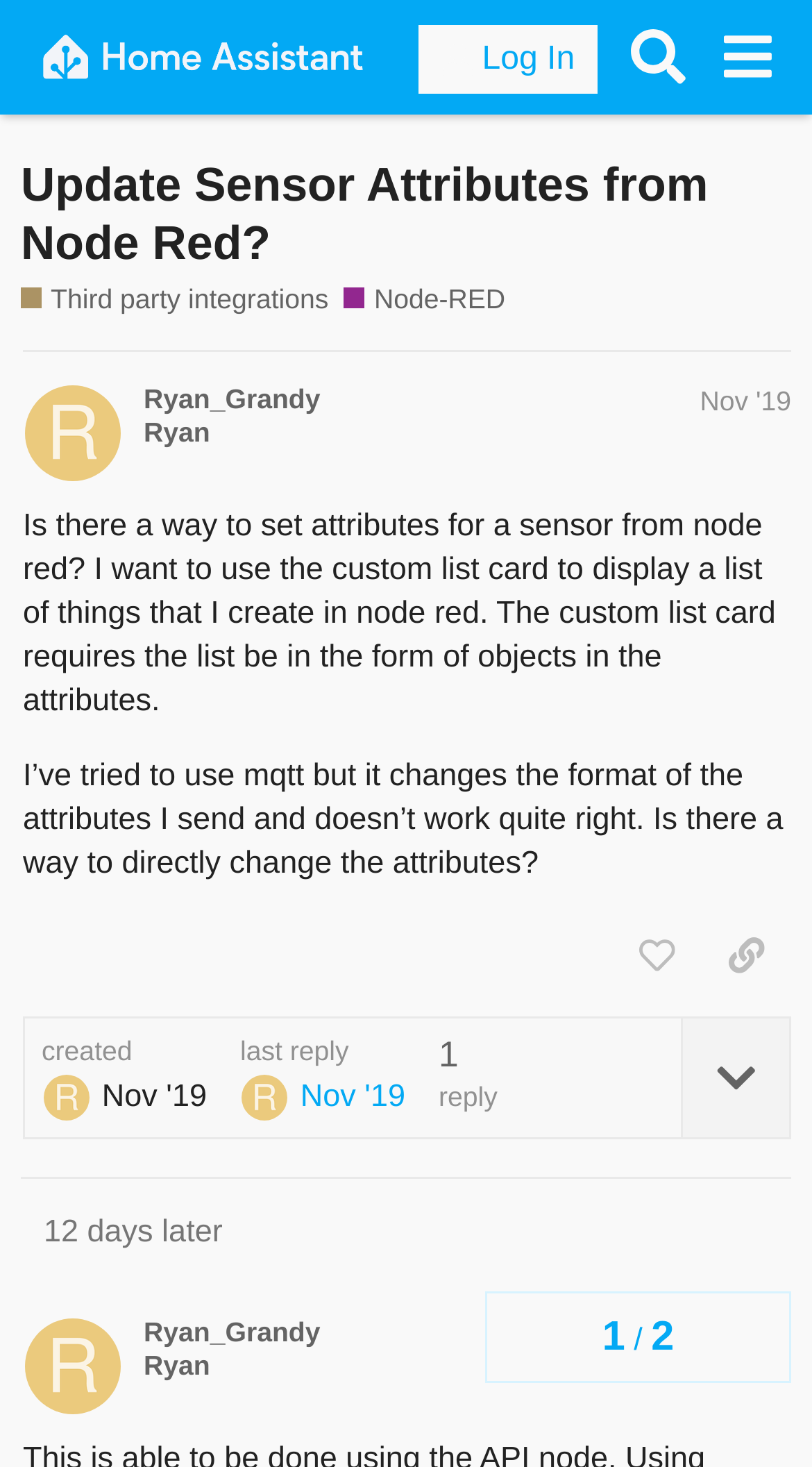Can you find the bounding box coordinates for the element that needs to be clicked to execute this instruction: "Search for topics"? The coordinates should be given as four float numbers between 0 and 1, i.e., [left, top, right, bottom].

[0.755, 0.009, 0.865, 0.069]